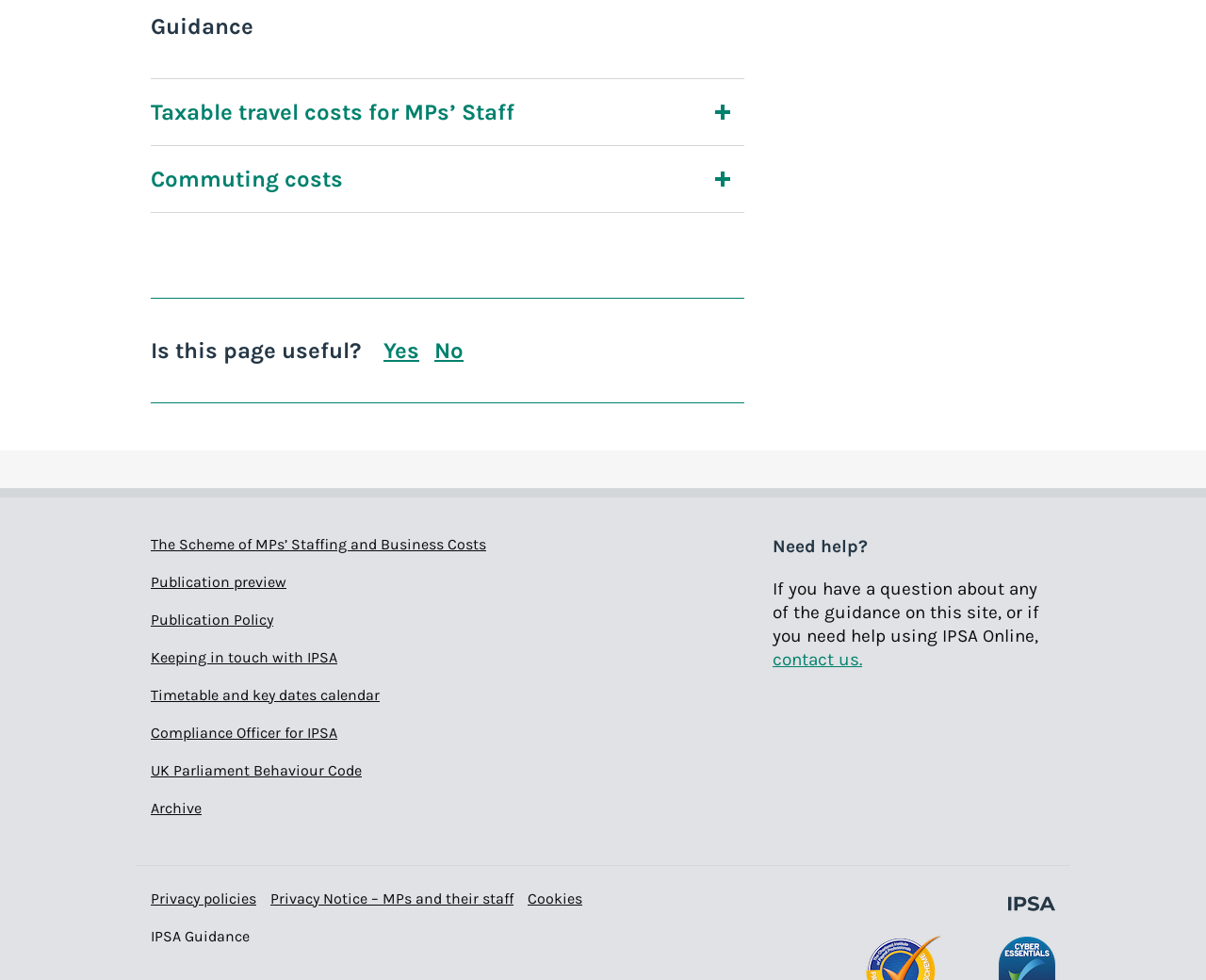Identify the bounding box coordinates for the UI element described by the following text: "Software". Provide the coordinates as four float numbers between 0 and 1, in the format [left, top, right, bottom].

None